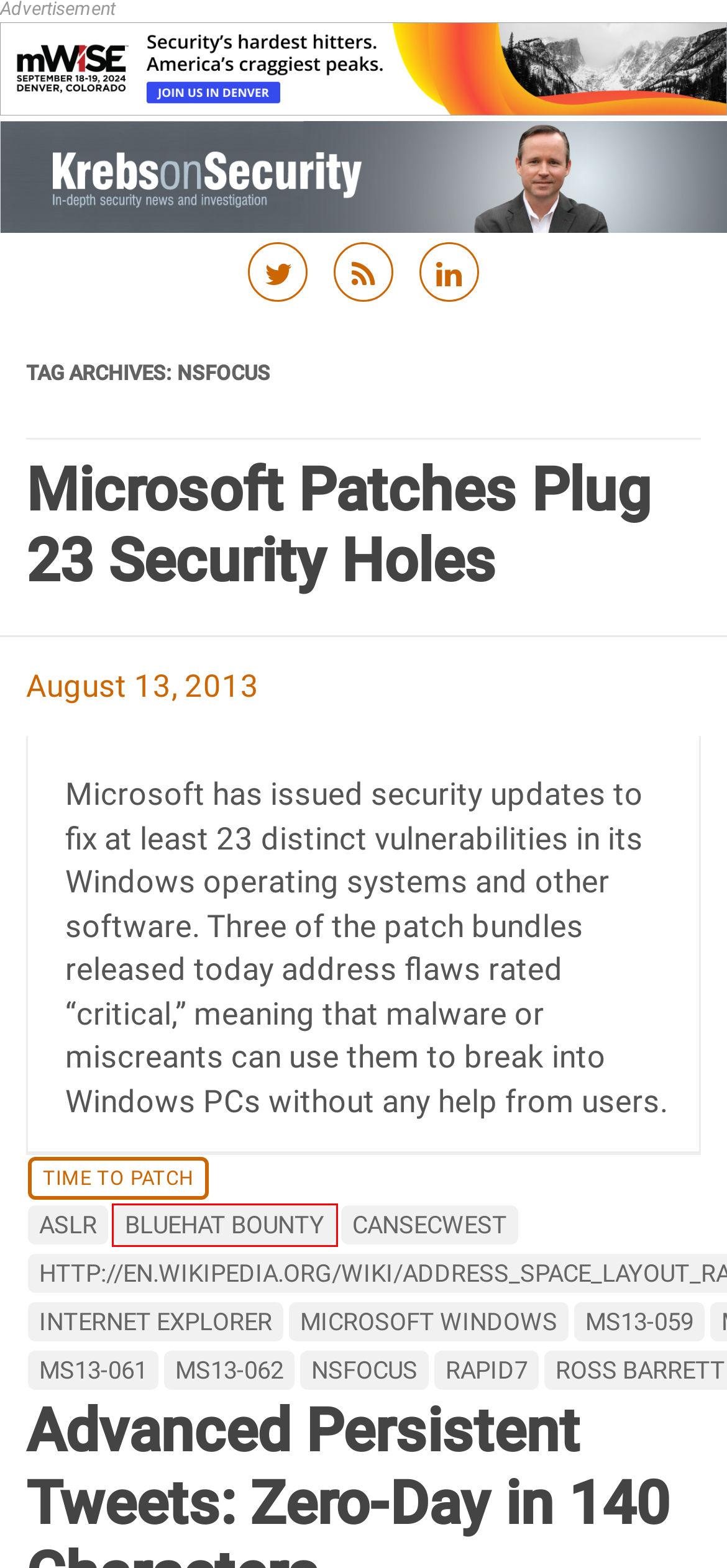You have been given a screenshot of a webpage with a red bounding box around a UI element. Select the most appropriate webpage description for the new webpage that appears after clicking the element within the red bounding box. The choices are:
A. Rapid7 – Krebs on Security
B. CanSecWest – Krebs on Security
C. bluehat bounty – Krebs on Security
D. Microsoft Windows – Krebs on Security
E. MS13-062 – Krebs on Security
F. Time to Patch – Krebs on Security
G. MS13-059 – Krebs on Security
H. ASLR – Krebs on Security

C